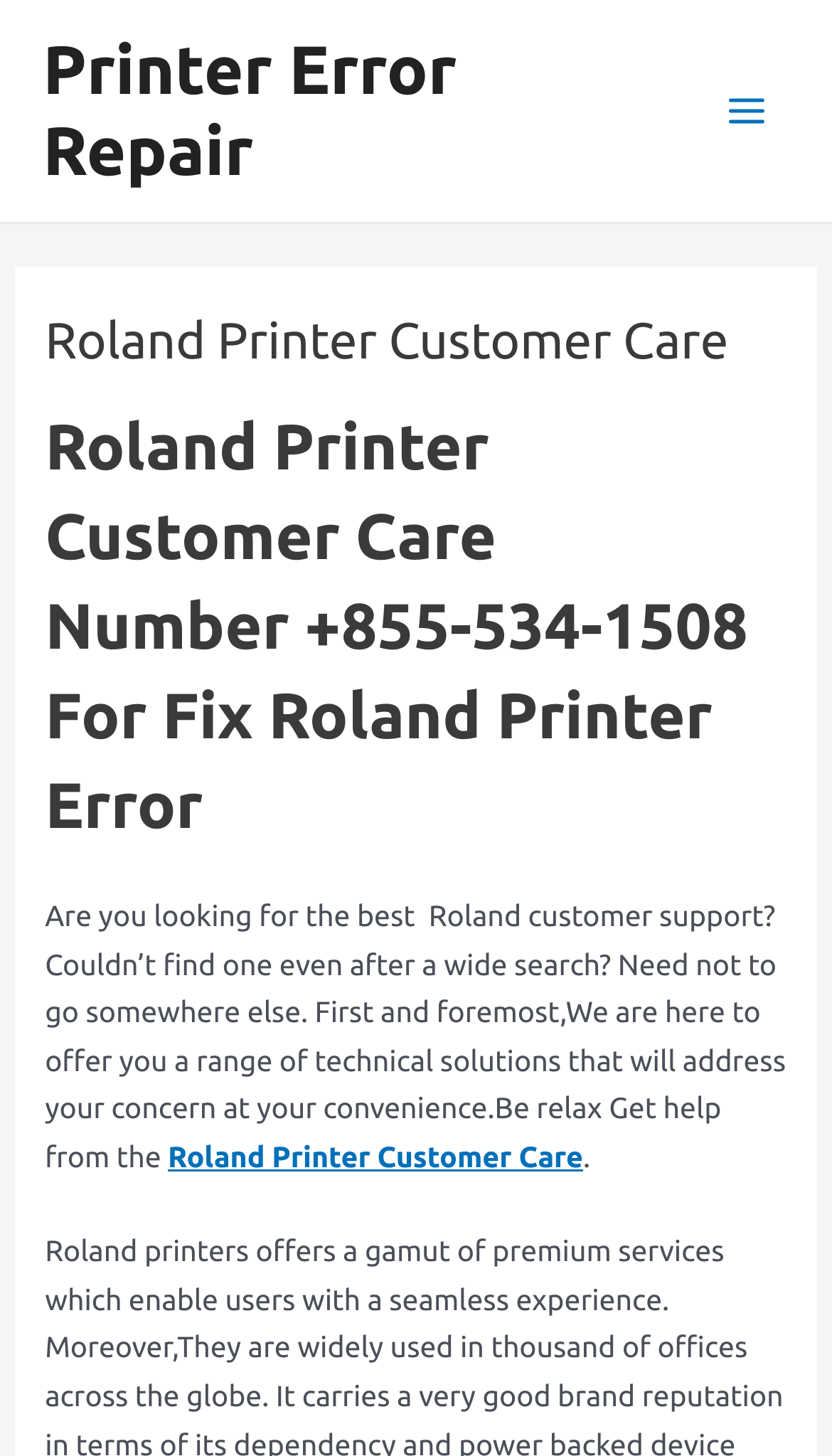Please determine the heading text of this webpage.

Roland Printer Customer Care